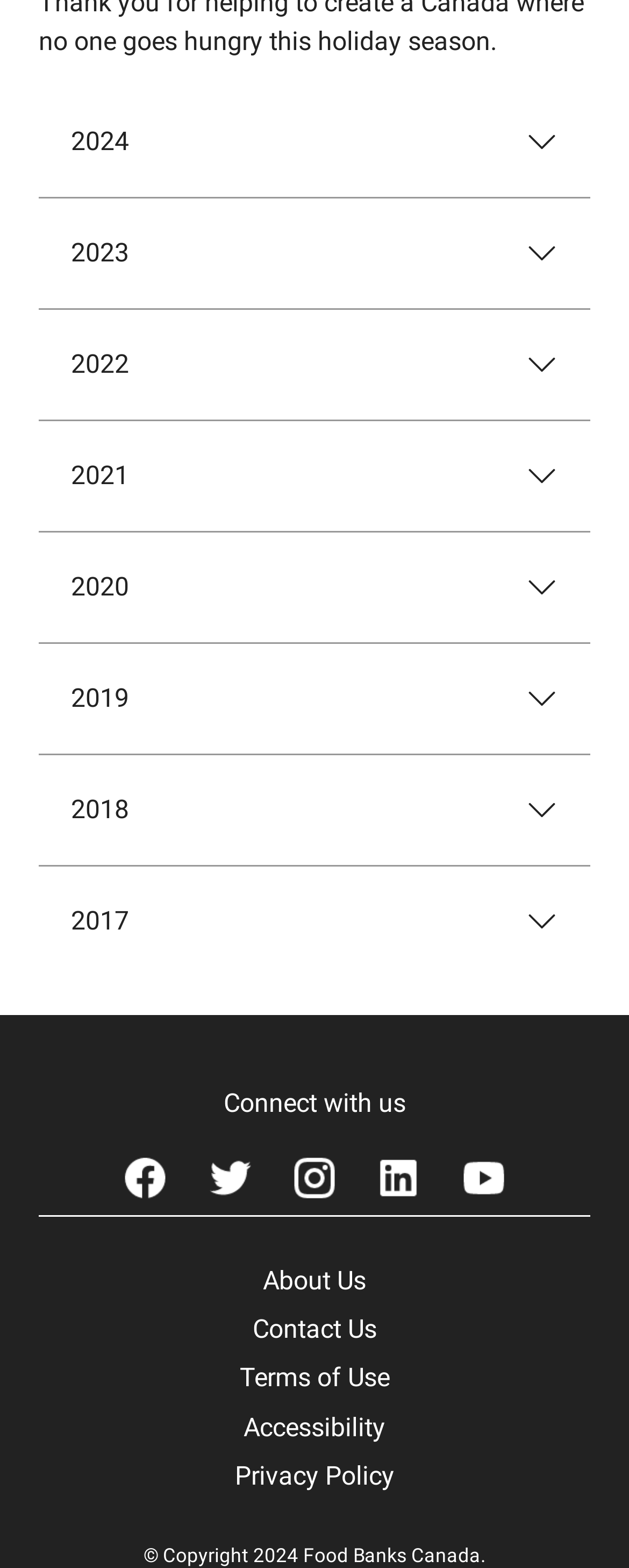Find the bounding box coordinates for the area that must be clicked to perform this action: "Learn about us".

[0.332, 0.801, 0.668, 0.832]